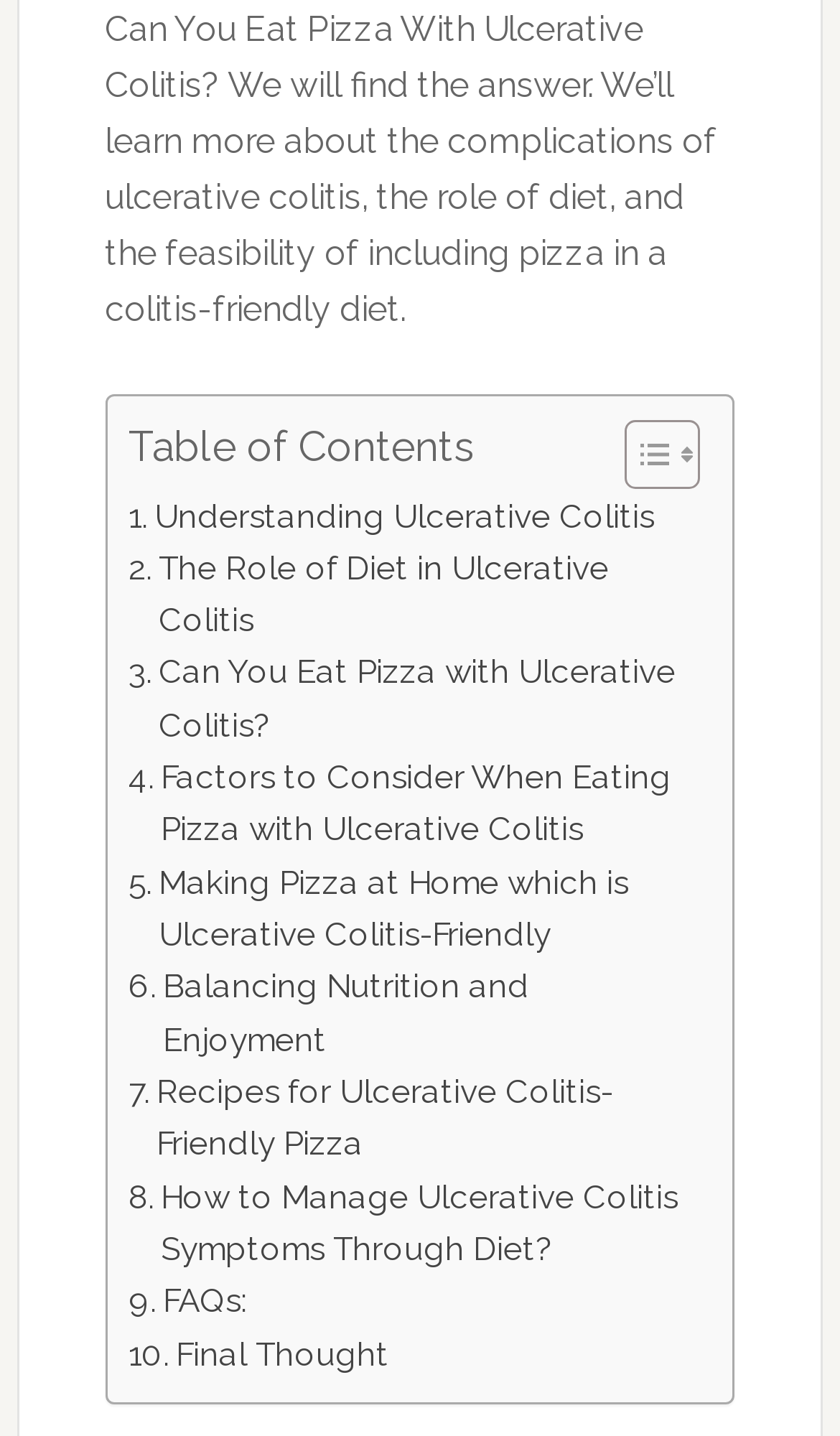Show me the bounding box coordinates of the clickable region to achieve the task as per the instruction: "Read about Understanding Ulcerative Colitis".

[0.153, 0.341, 0.779, 0.378]